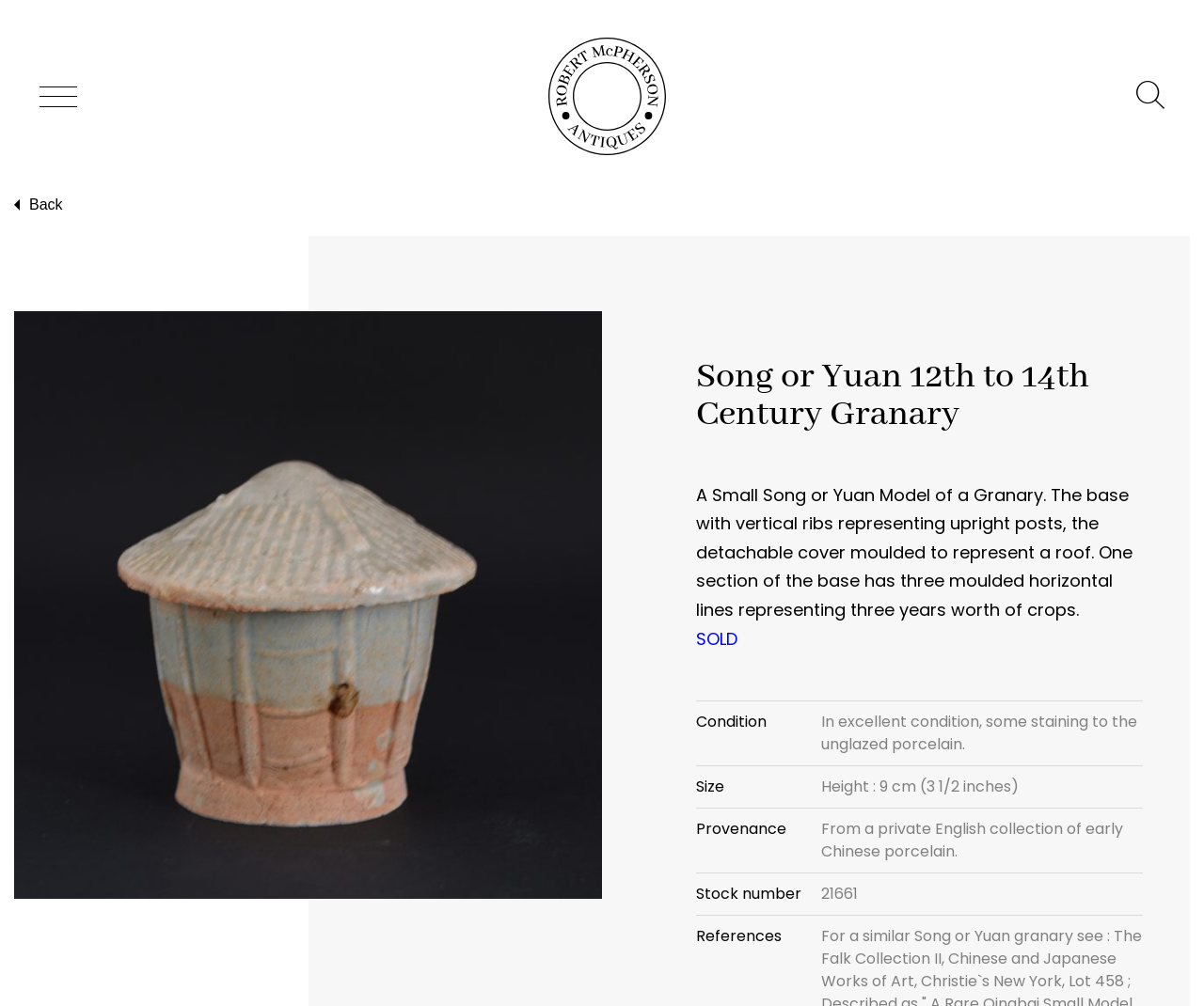Provide the bounding box coordinates of the HTML element described as: "Back". The bounding box coordinates should be four float numbers between 0 and 1, i.e., [left, top, right, bottom].

[0.008, 0.192, 0.057, 0.216]